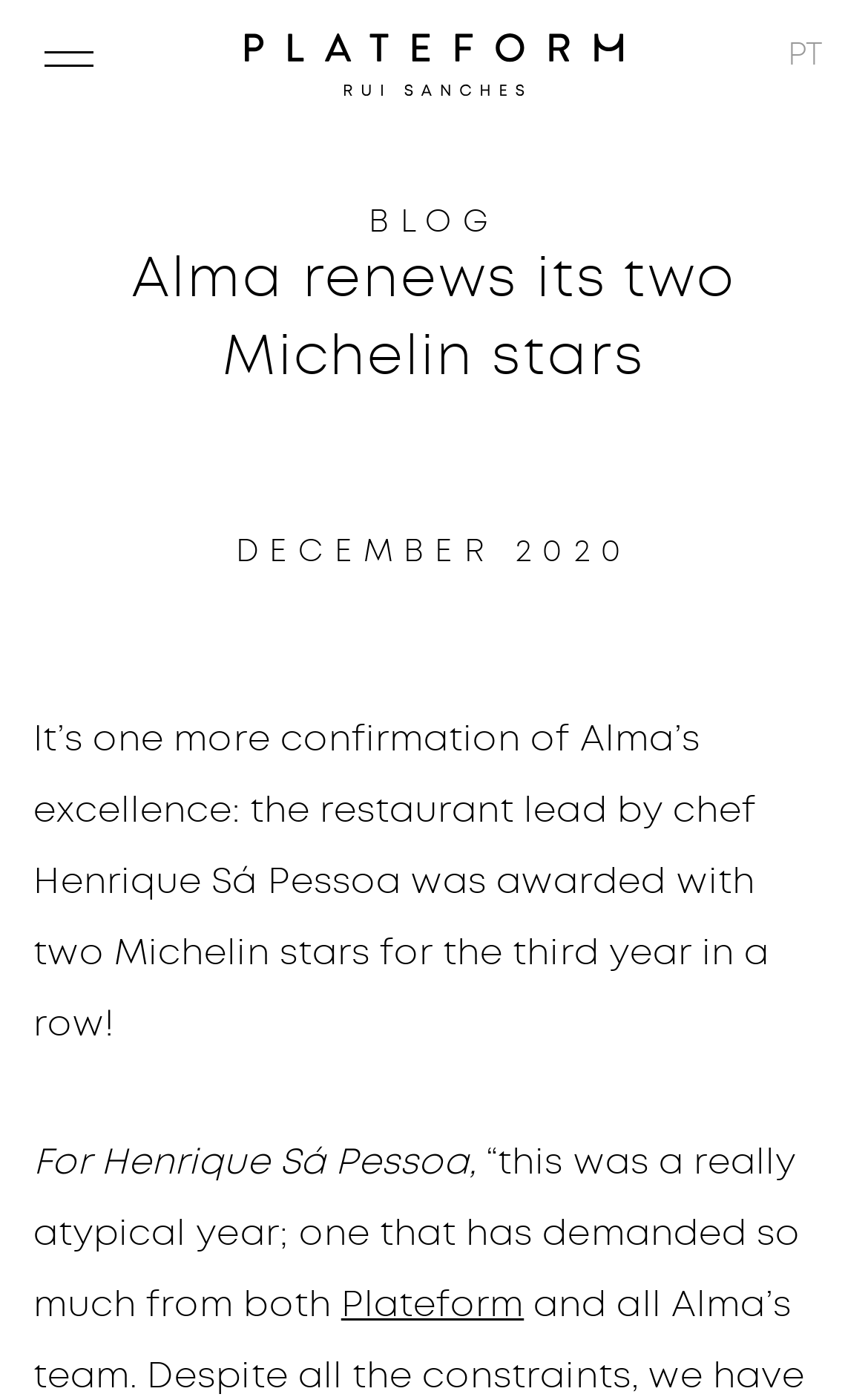Explain the webpage's layout and main content in detail.

The webpage is about Alma, a restaurant led by chef Henrique Sá Pessoa, and its achievement of receiving two Michelin stars for the third year in a row. 

At the top left of the page, there is a main navigation section with links to Plateform, Brands, Media, Careers, Takeaway, and Contacts. Below this section, there is a link to the Home page, accompanied by an image on its right side. 

On the top right corner, there is a link to switch the language to Portuguese, indicated by "PT". 

In the middle of the page, there is a section with a heading "BLOG" and a title "Alma renews its two Michelin stars" in a larger font size. Below the title, there is a date "DECEMBER 2020" and a paragraph describing the achievement of the restaurant, led by chef Henrique Sá Pessoa, in receiving two Michelin stars for the third year in a row. 

Below this section, there are two more paragraphs with quotes from Henrique Sá Pessoa, discussing the challenges of the year and the significance of the achievement. 

At the bottom of the page, there is a link to Plateform, which is likely a call-to-action or a reference to the platform that awarded the Michelin stars.